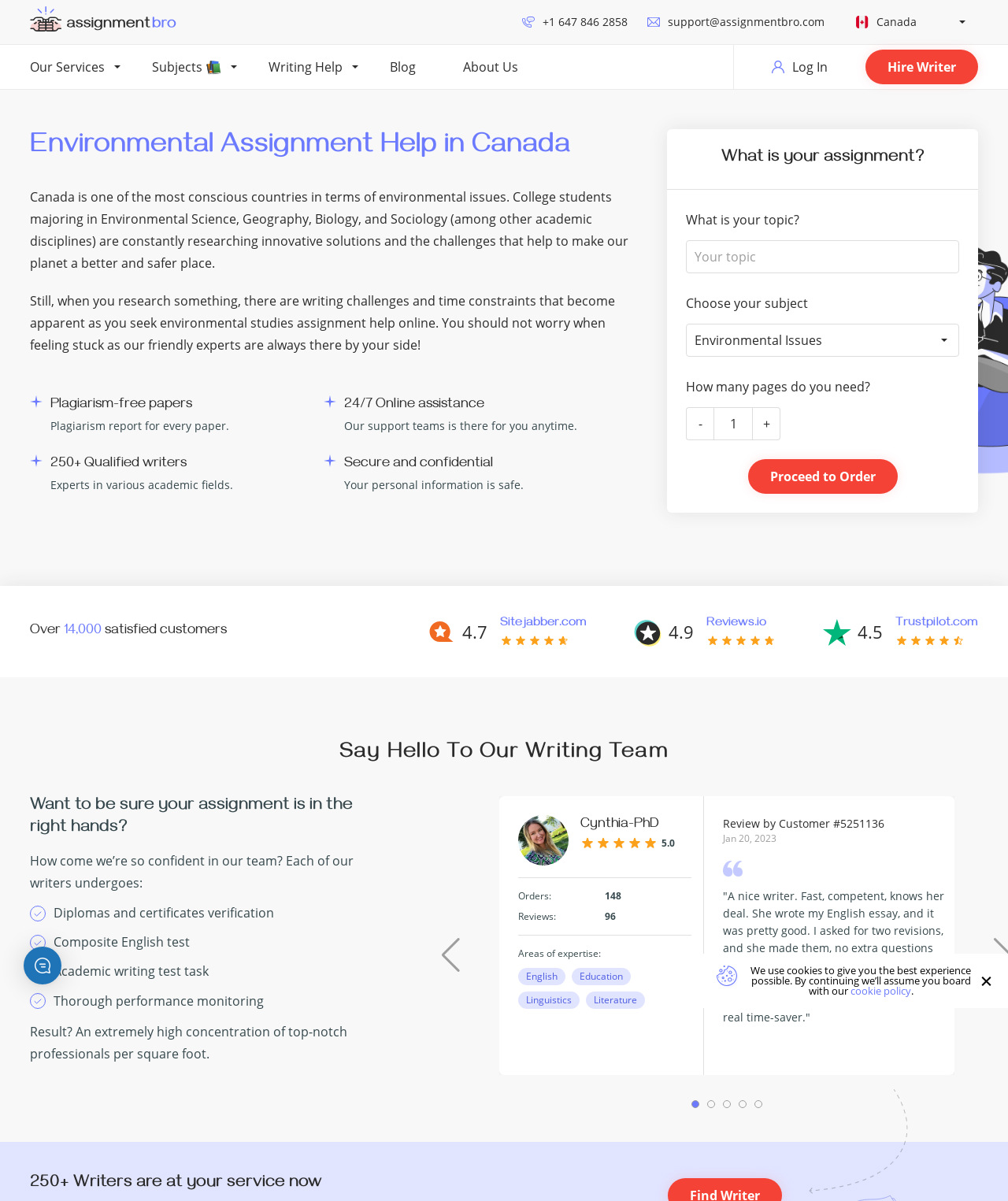Could you determine the bounding box coordinates of the clickable element to complete the instruction: "Search for something"? Provide the coordinates as four float numbers between 0 and 1, i.e., [left, top, right, bottom].

None